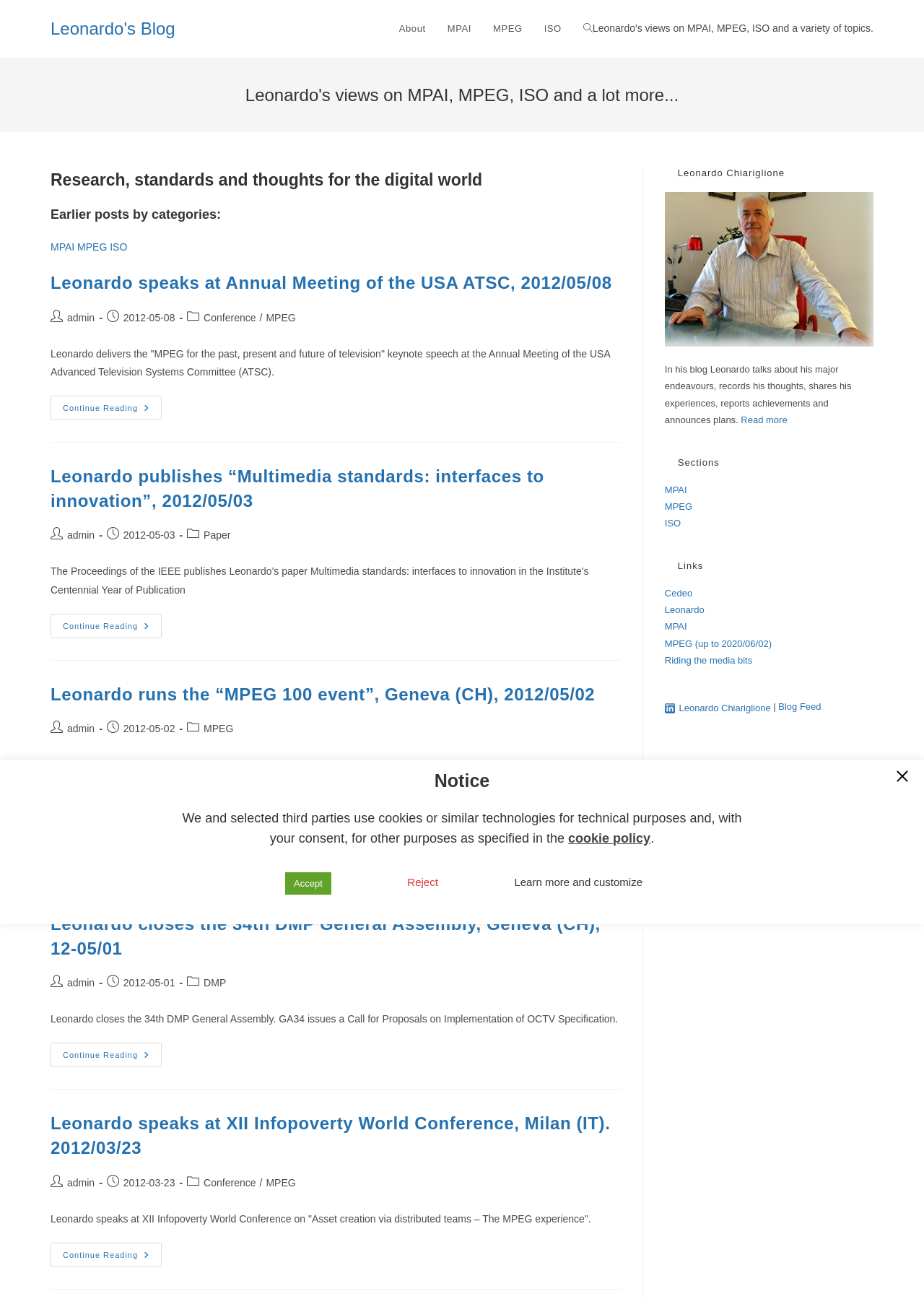Extract the heading text from the webpage.

Leonardo's views on MPAI, MPEG, ISO and a lot more...